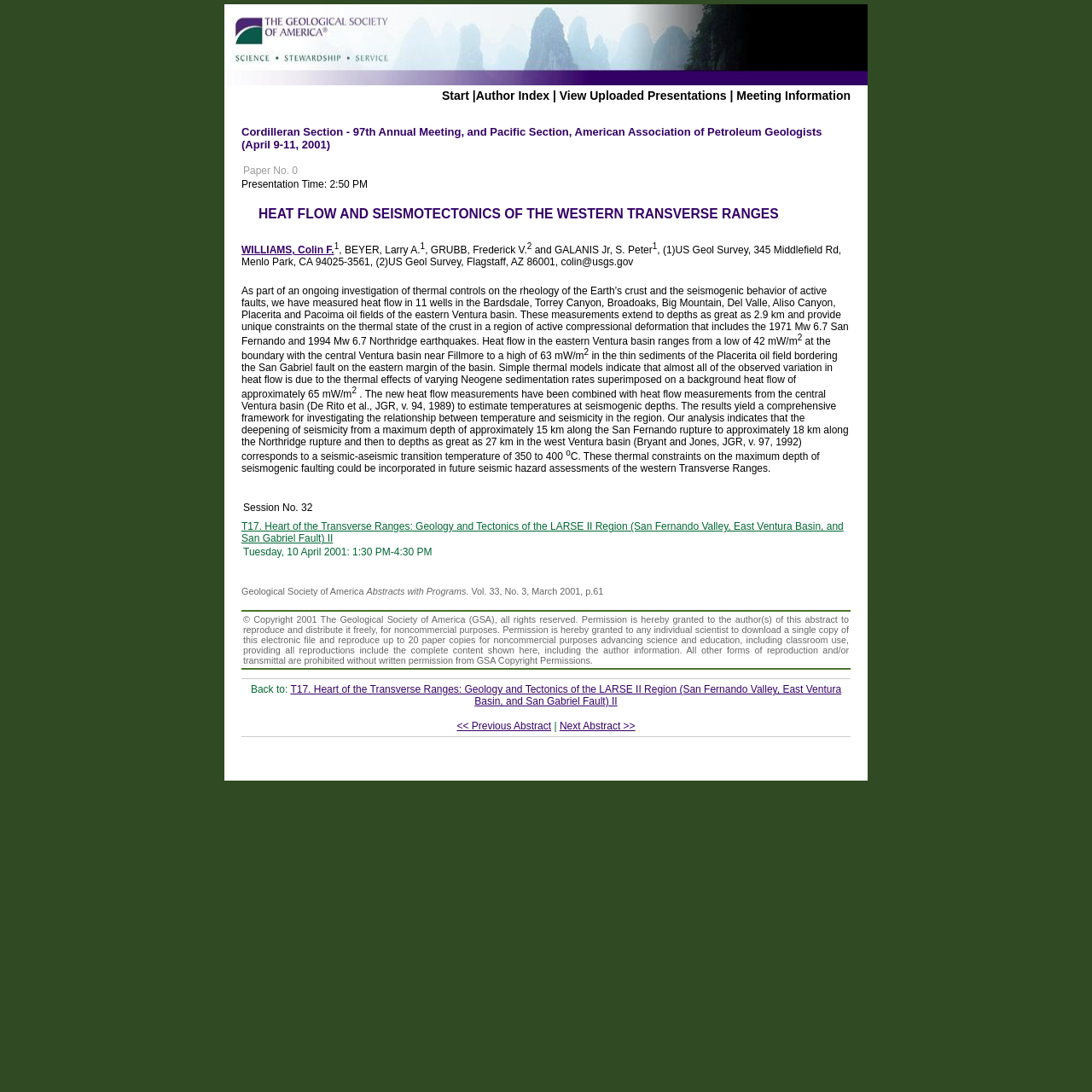Please mark the clickable region by giving the bounding box coordinates needed to complete this instruction: "View uploaded presentations".

[0.512, 0.081, 0.665, 0.094]